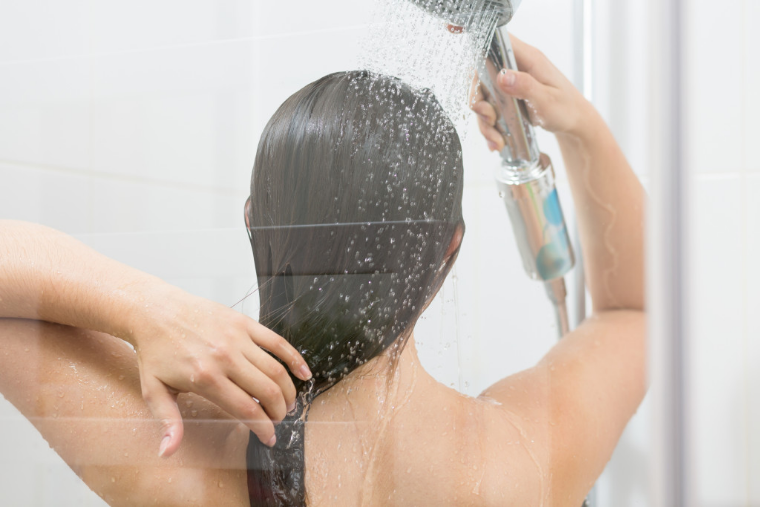Please give a one-word or short phrase response to the following question: 
What is the importance of the image?

Highlighting hair care